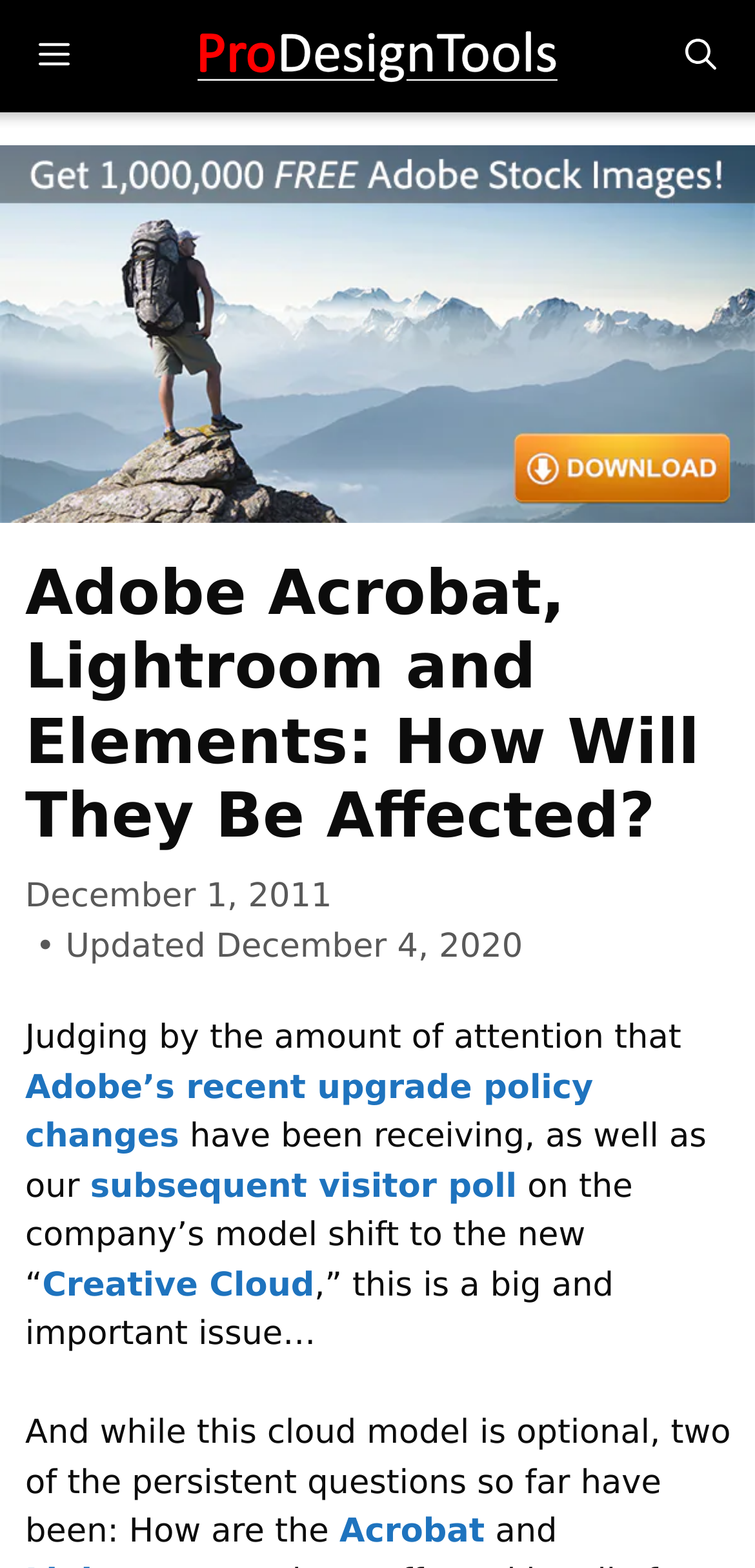Predict the bounding box of the UI element based on the description: "Adobe’s recent upgrade policy changes". The coordinates should be four float numbers between 0 and 1, formatted as [left, top, right, bottom].

[0.033, 0.681, 0.786, 0.738]